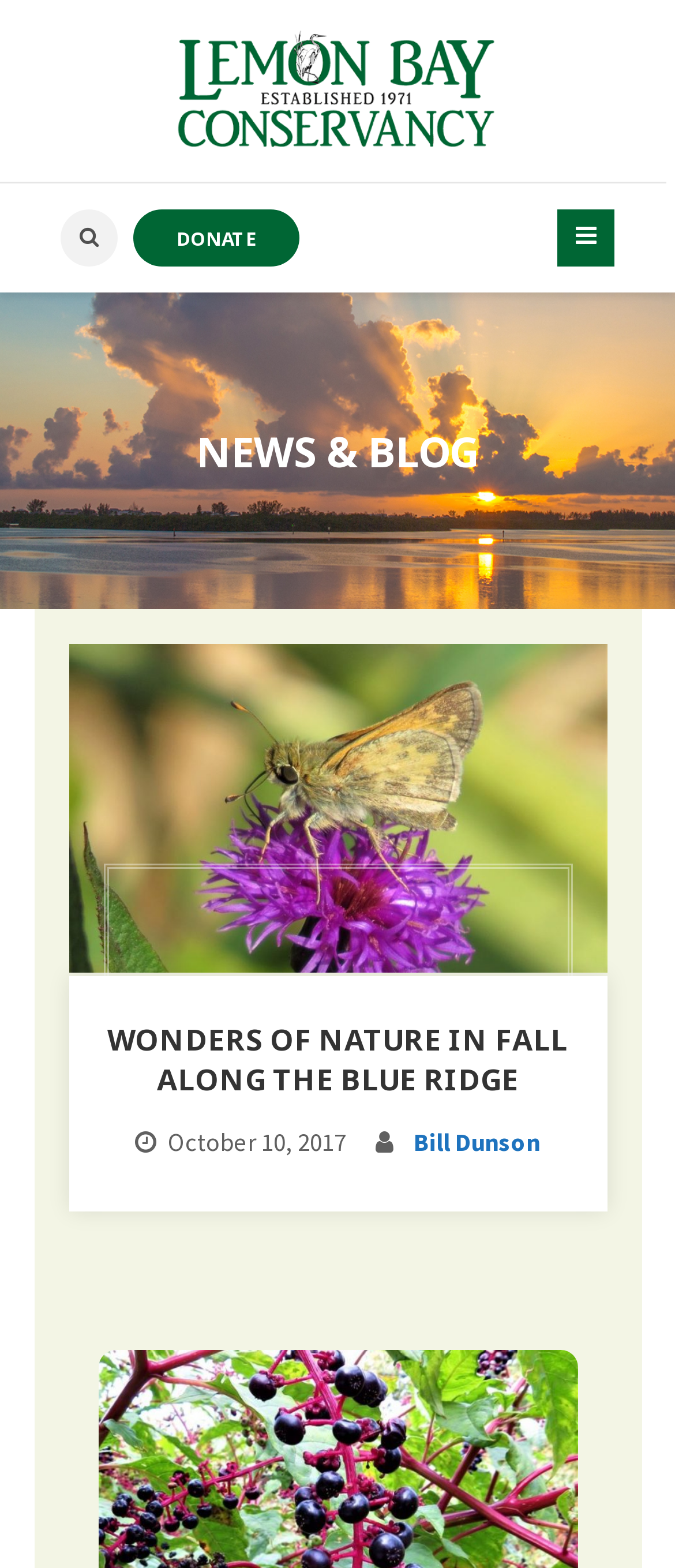Generate a comprehensive description of the webpage.

The webpage is about the wonders of nature in fall along the Blue Ridge, specifically highlighting the Lemon Bay Conservancy. At the top left, there is a link to the Lemon Bay Conservancy, accompanied by an image of the same name. Below this, there is a "DONATE" link. 

To the right of the top section, there is a "NEWS & BLOG" label. Below this, a large figure takes up most of the width of the page. 

The main content of the page is headed by "WONDERS OF NATURE IN FALL ALONG THE BLUE RIDGE", which is centered near the top of the page. Below this heading, there is a date "October 10, 2017" and an author's name "Bill Dunson" linked to the right of the date. There is also a small, non-descriptive text element below the date.